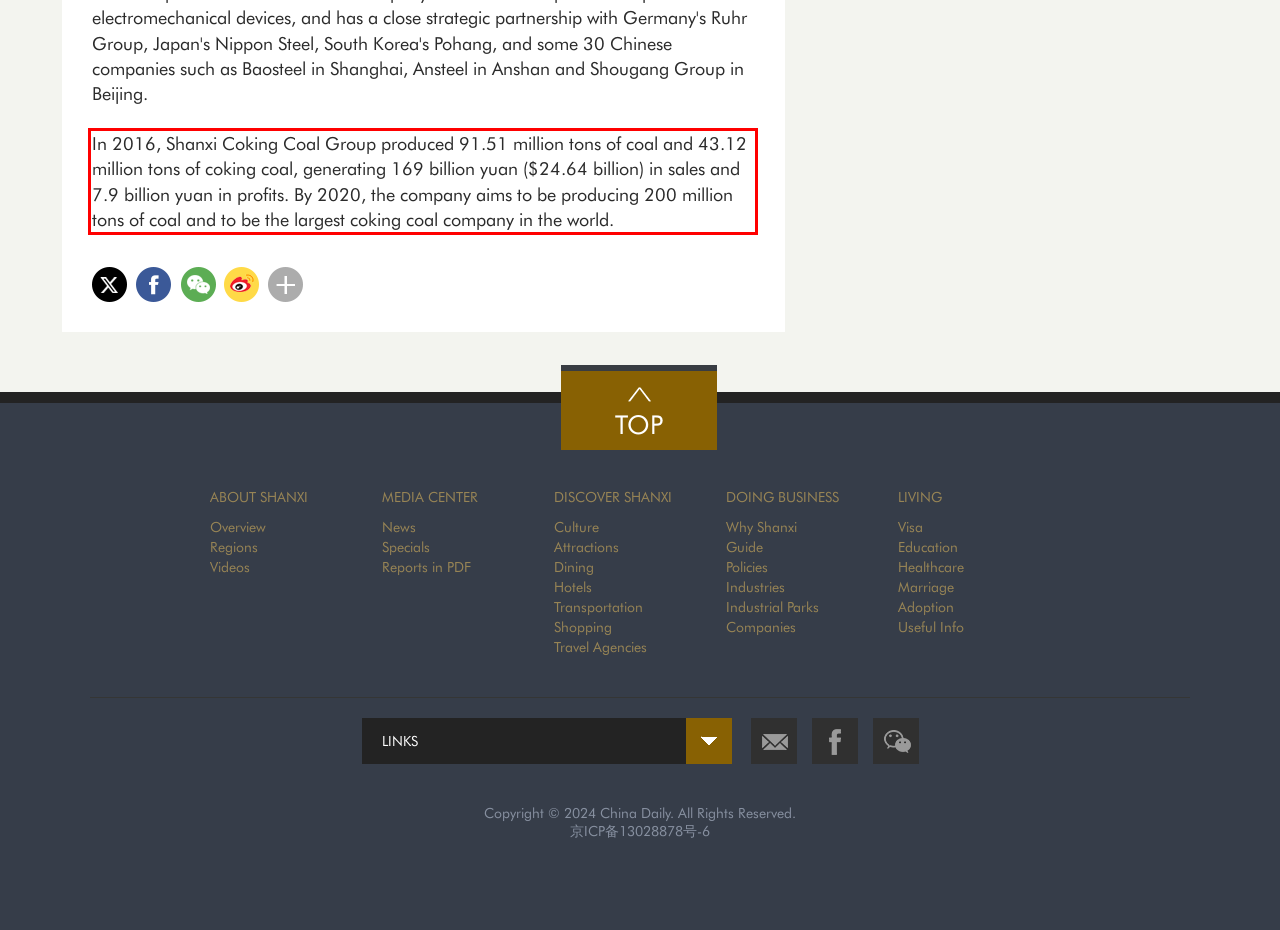Using the webpage screenshot, recognize and capture the text within the red bounding box.

In 2016, Shanxi Coking Coal Group produced 91.51 million tons of coal and 43.12 million tons of coking coal, generating 169 billion yuan ($24.64 billion) in sales and 7.9 billion yuan in profits. By 2020, the company aims to be producing 200 million tons of coal and to be the largest coking coal company in the world.